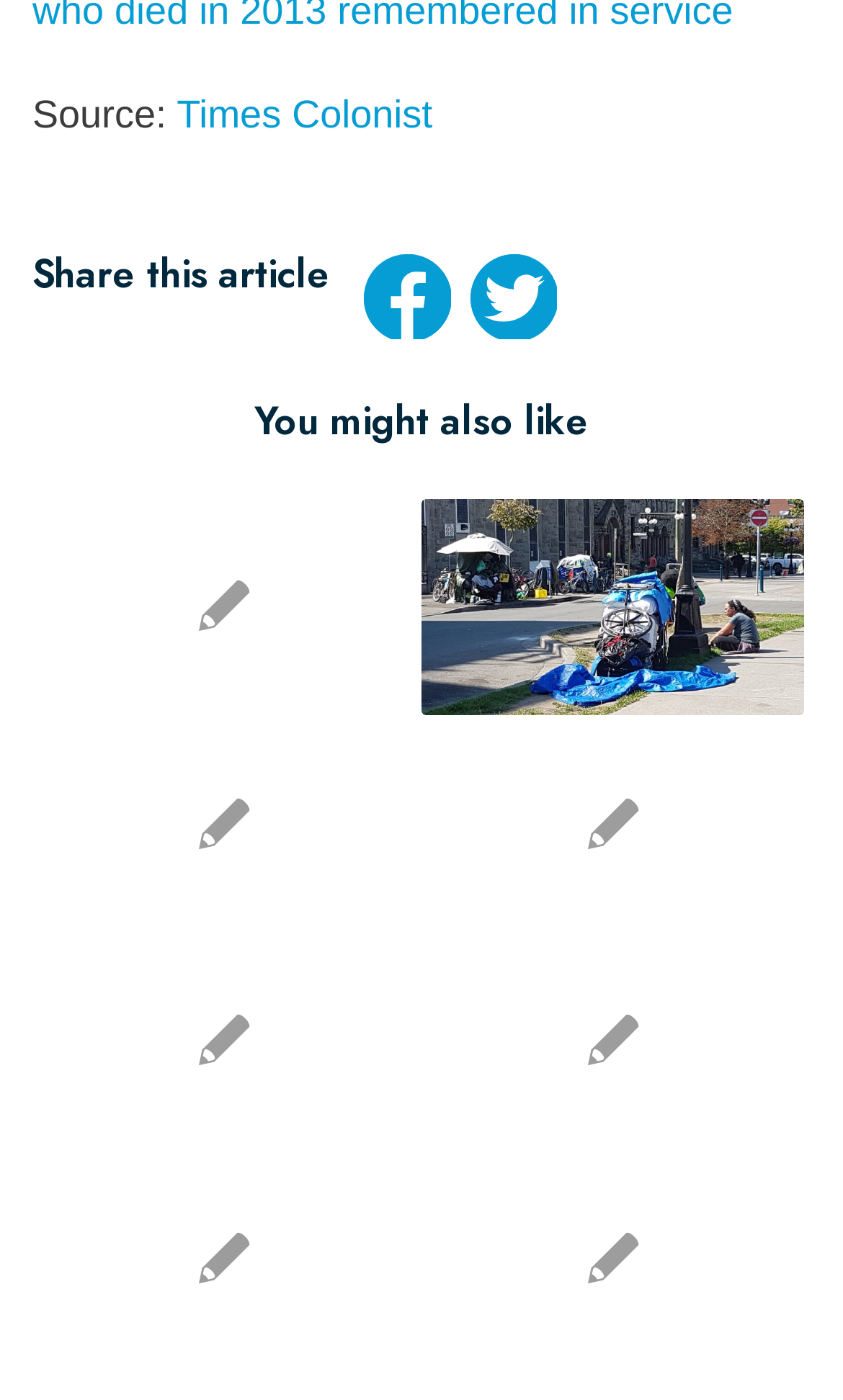How many images are on the webpage?
Please describe in detail the information shown in the image to answer the question.

There is only one image on the webpage, which is associated with the article 'Victoria task force proposes outreach team to help city’s most vulnerable'.